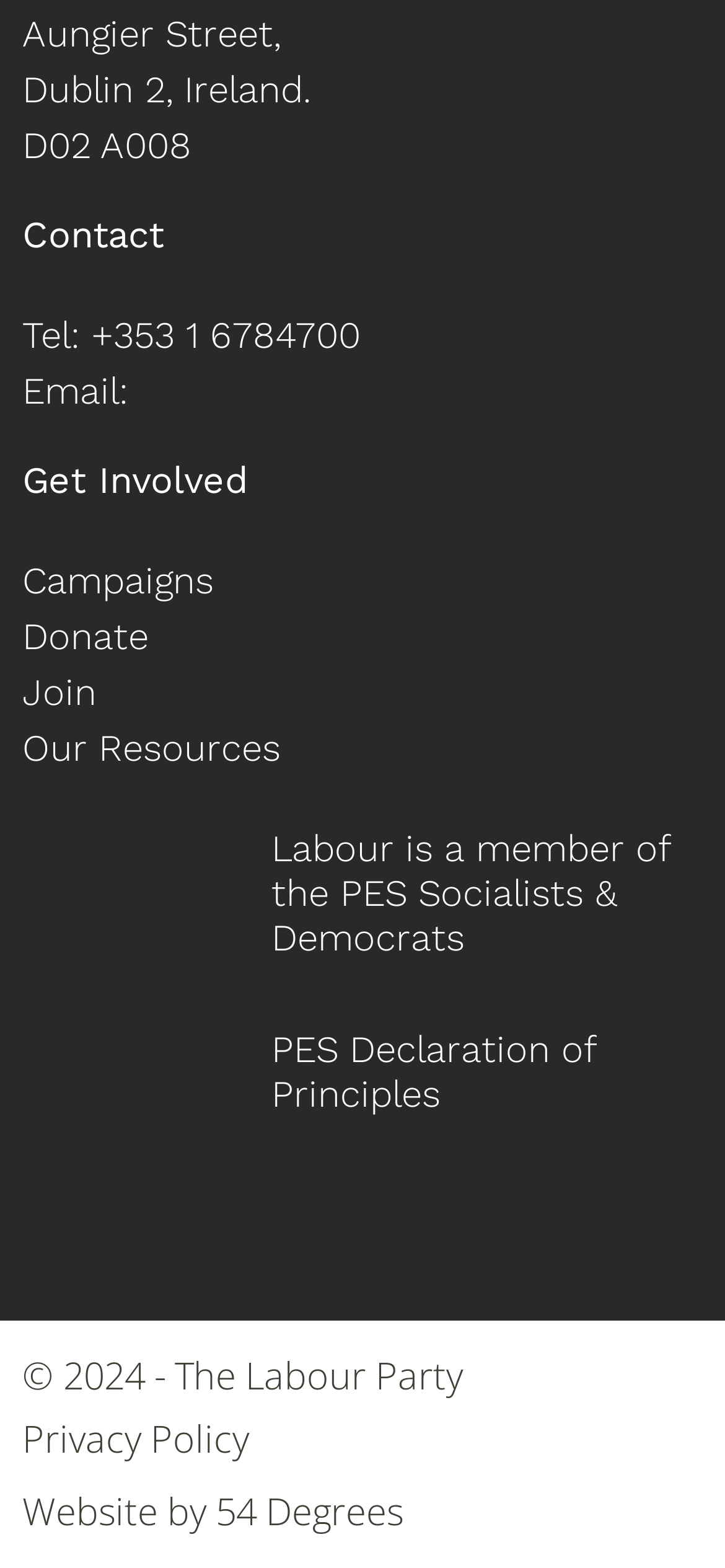Determine the bounding box coordinates of the region that needs to be clicked to achieve the task: "Click the 'Our Resources' link".

[0.031, 0.463, 0.387, 0.491]